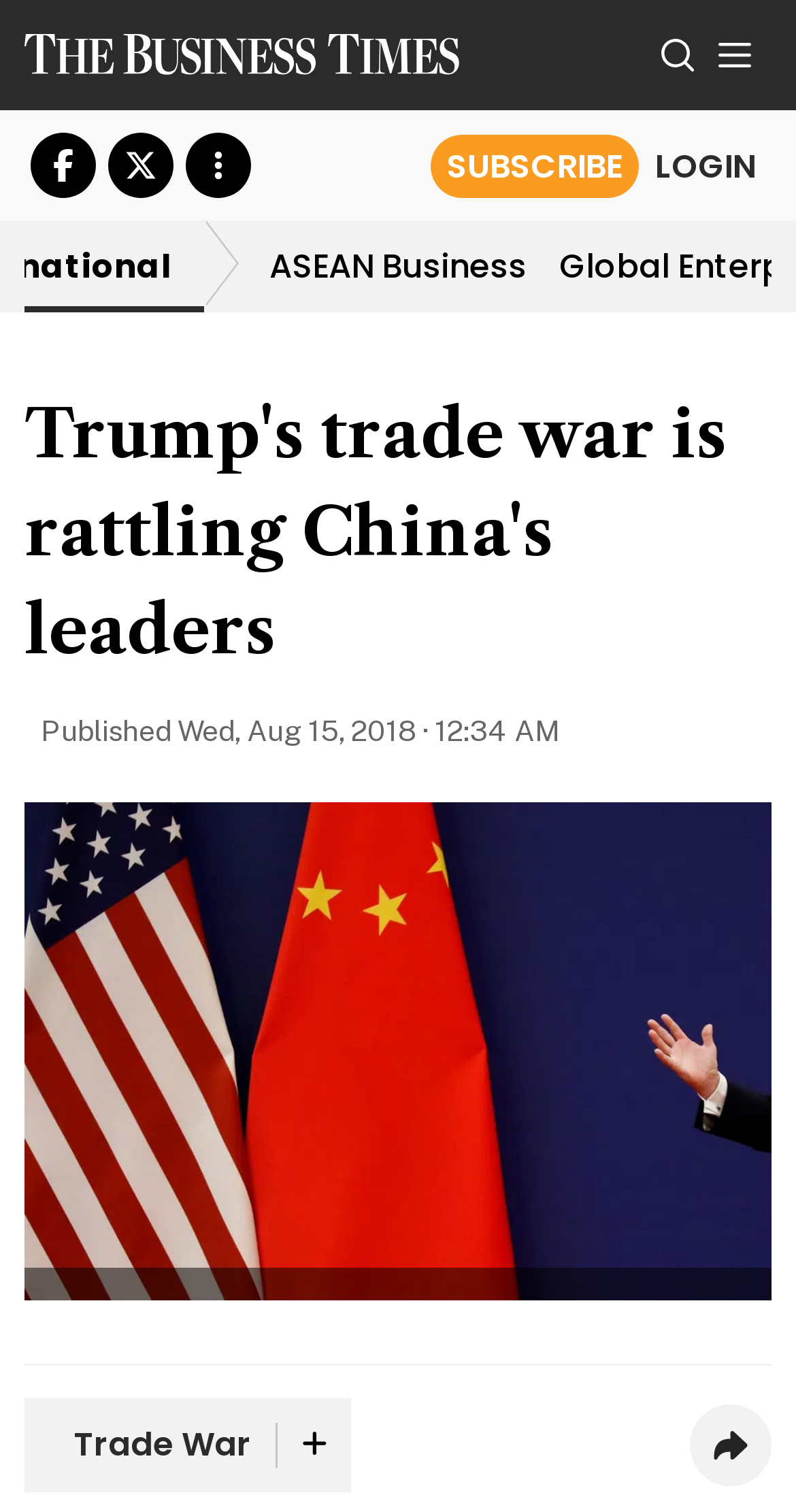Find the bounding box coordinates for the element that must be clicked to complete the instruction: "View more articles". The coordinates should be four float numbers between 0 and 1, indicated as [left, top, right, bottom].

[0.233, 0.088, 0.315, 0.131]